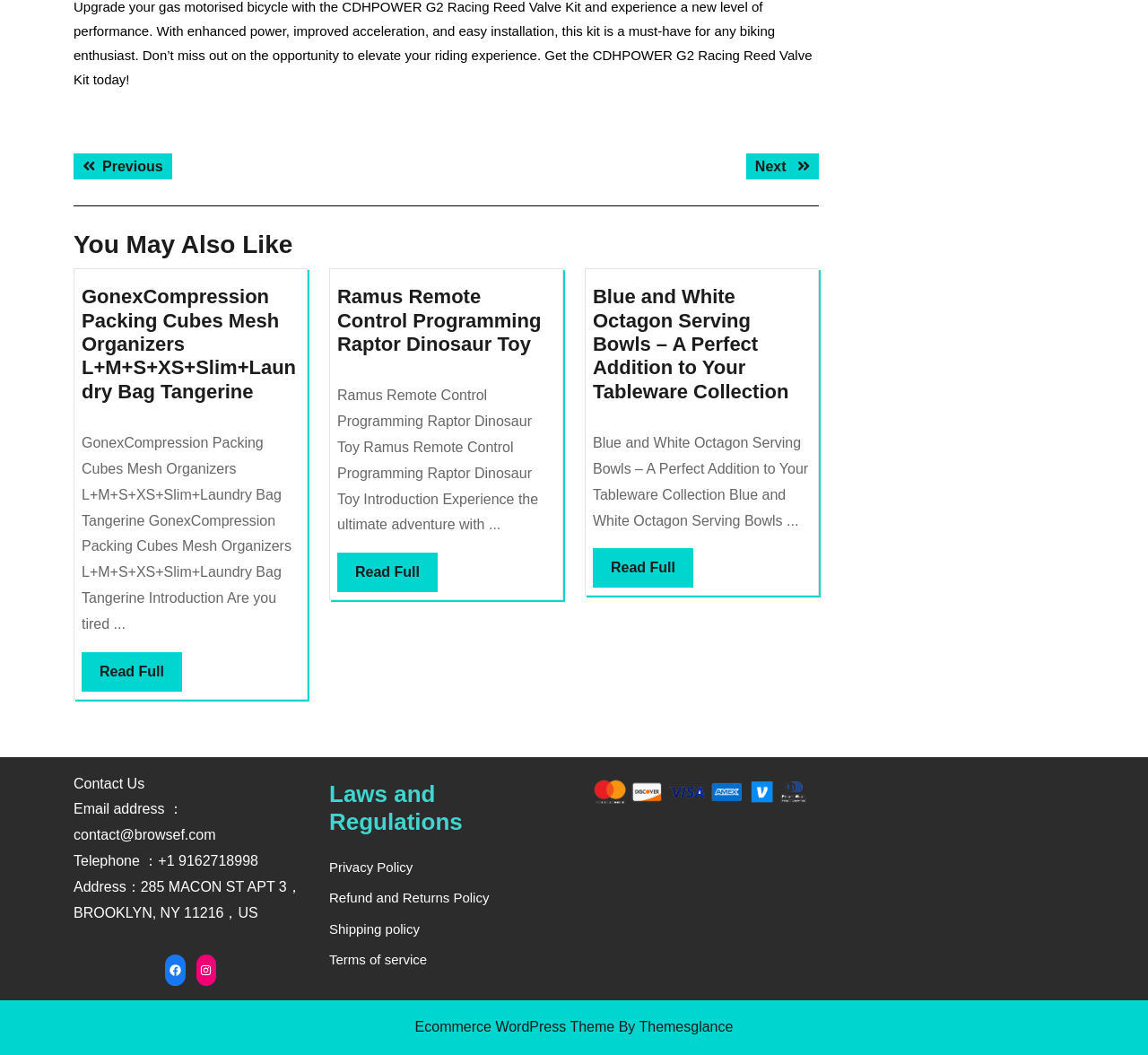Please identify the coordinates of the bounding box that should be clicked to fulfill this instruction: "Click Previous post".

[0.064, 0.145, 0.15, 0.17]